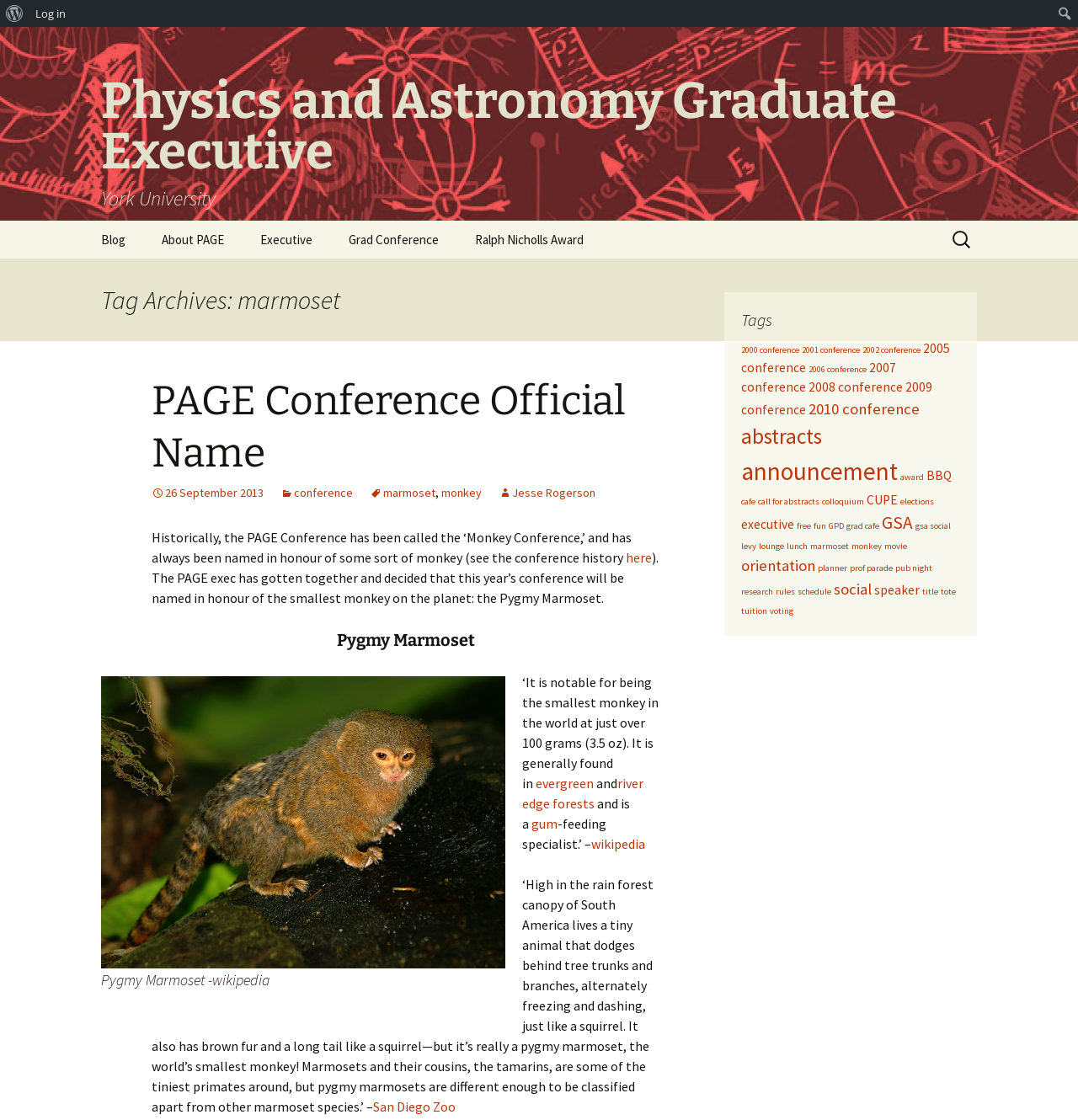Can you identify and provide the main heading of the webpage?

Physics and Astronomy Graduate Executive